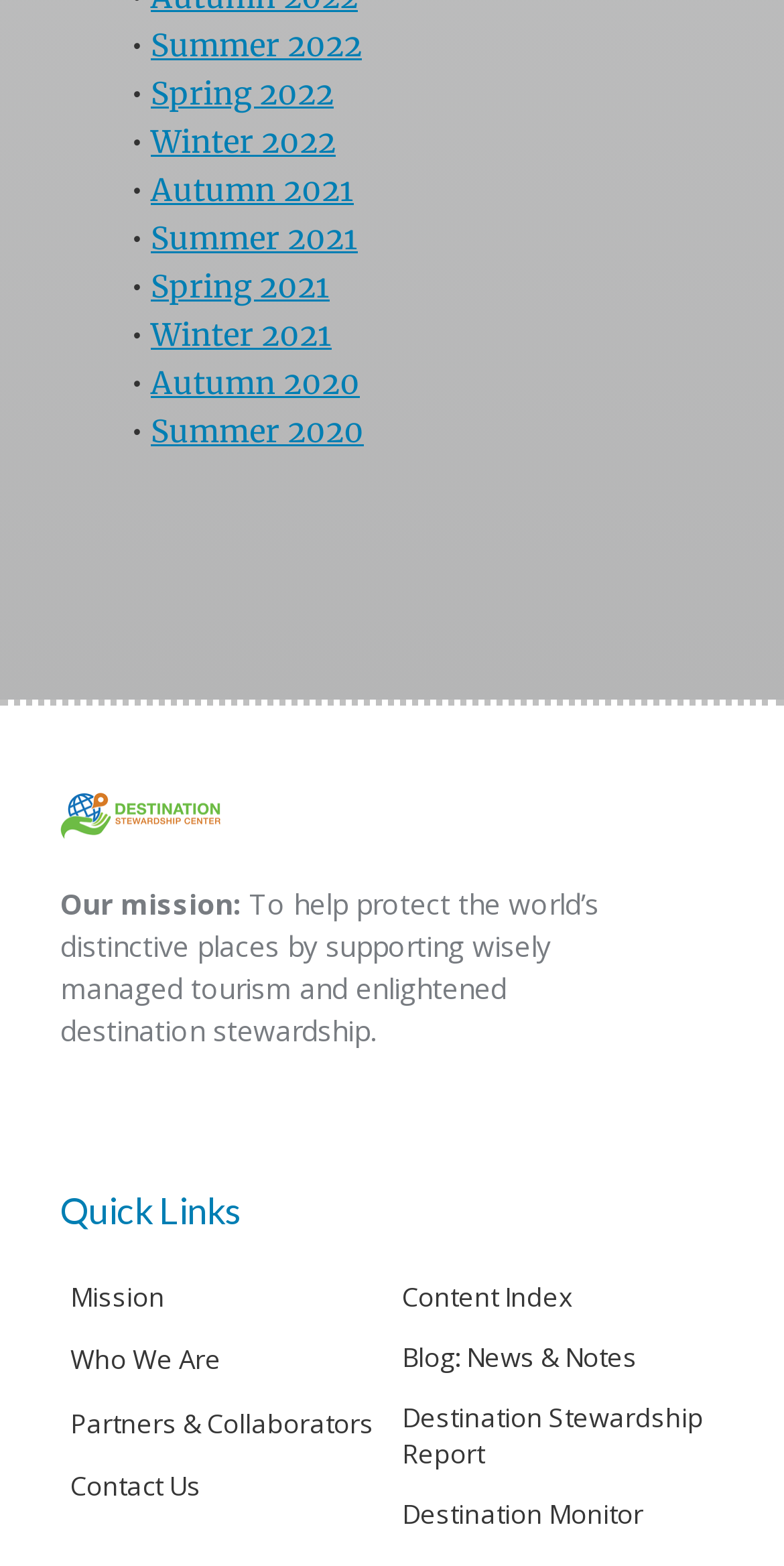Provide a brief response in the form of a single word or phrase:
What is the purpose of the 'Quick Links' section?

To provide shortcuts to important pages